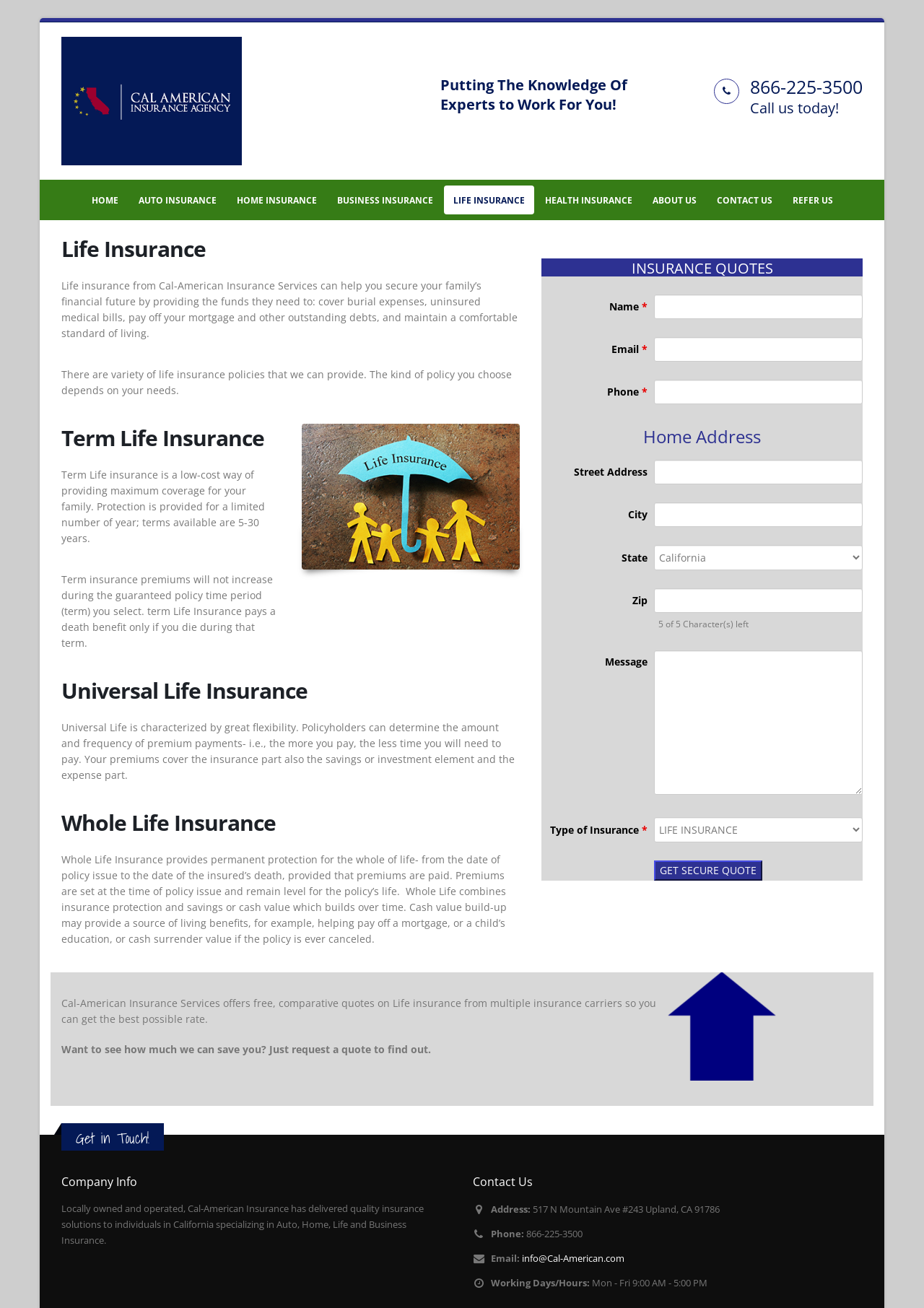Locate the bounding box coordinates of the area that needs to be clicked to fulfill the following instruction: "Enter your name in the 'Name' field". The coordinates should be in the format of four float numbers between 0 and 1, namely [left, top, right, bottom].

[0.708, 0.225, 0.934, 0.244]